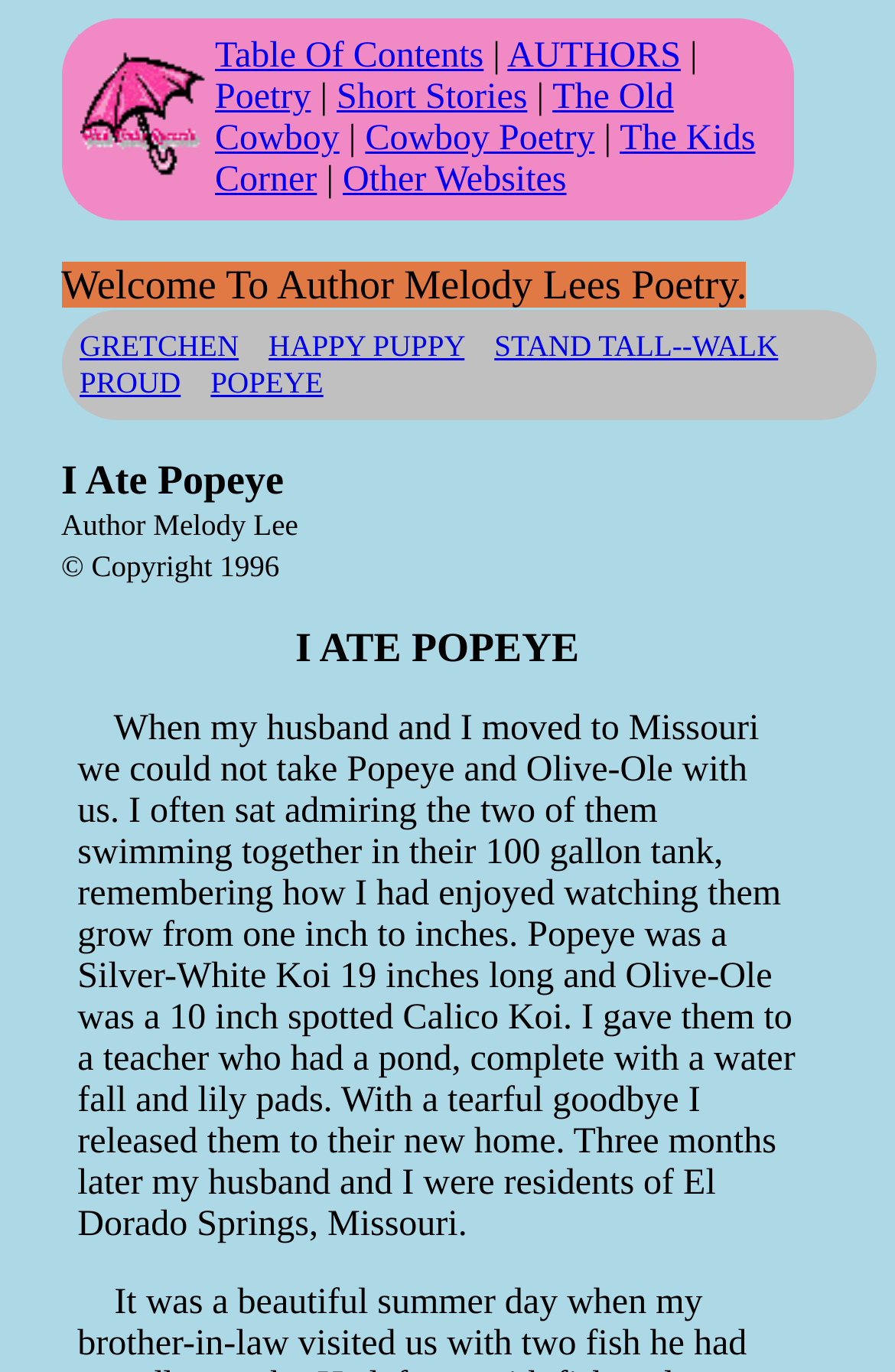Using the information in the image, could you please answer the following question in detail:
What is the location mentioned in the text?

The text mentions that the author and her husband moved to Missouri, and later became residents of El Dorado Springs, Missouri.